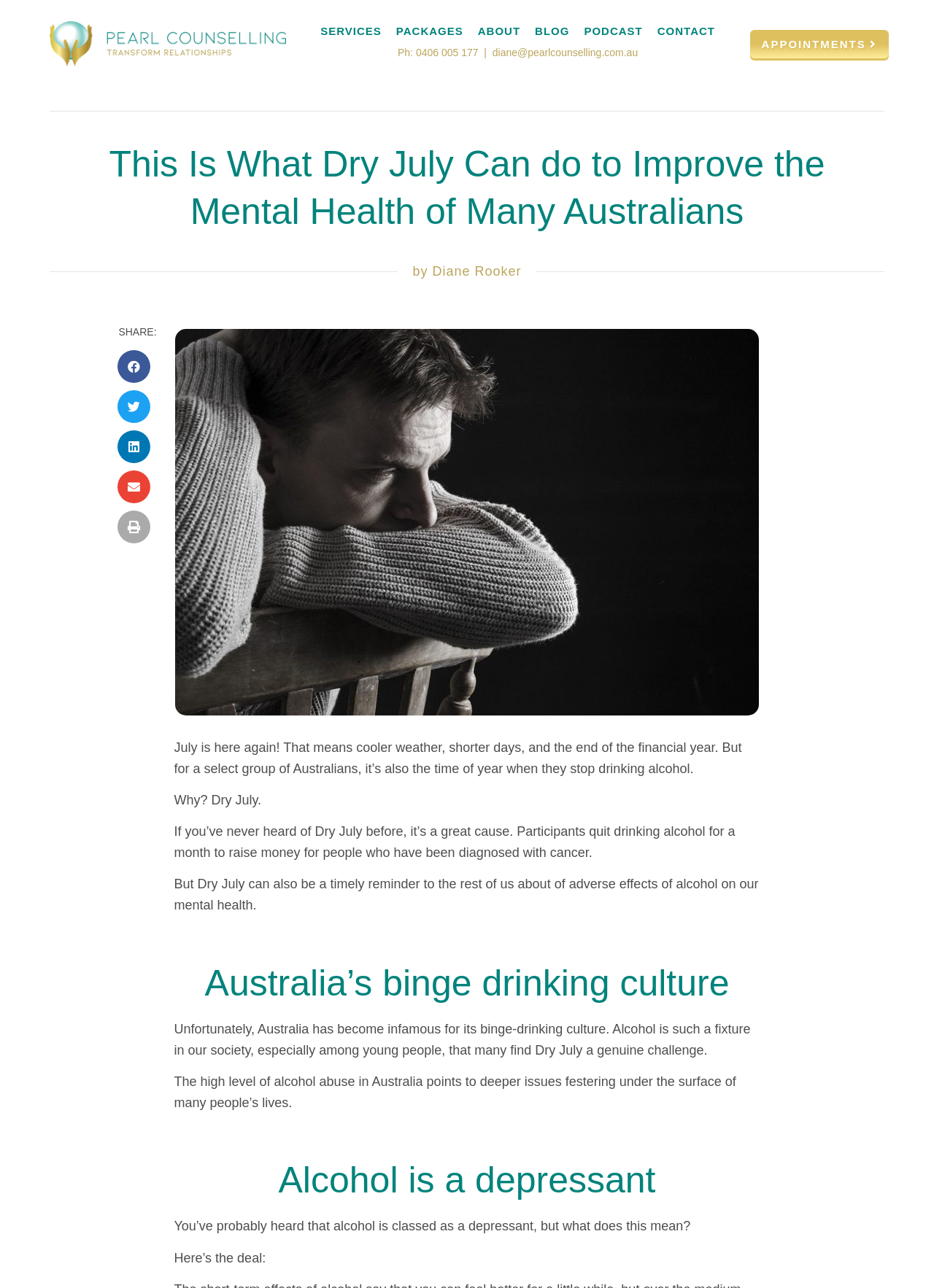Determine the bounding box coordinates for the HTML element described here: "aria-label="Share on print"".

[0.126, 0.396, 0.161, 0.422]